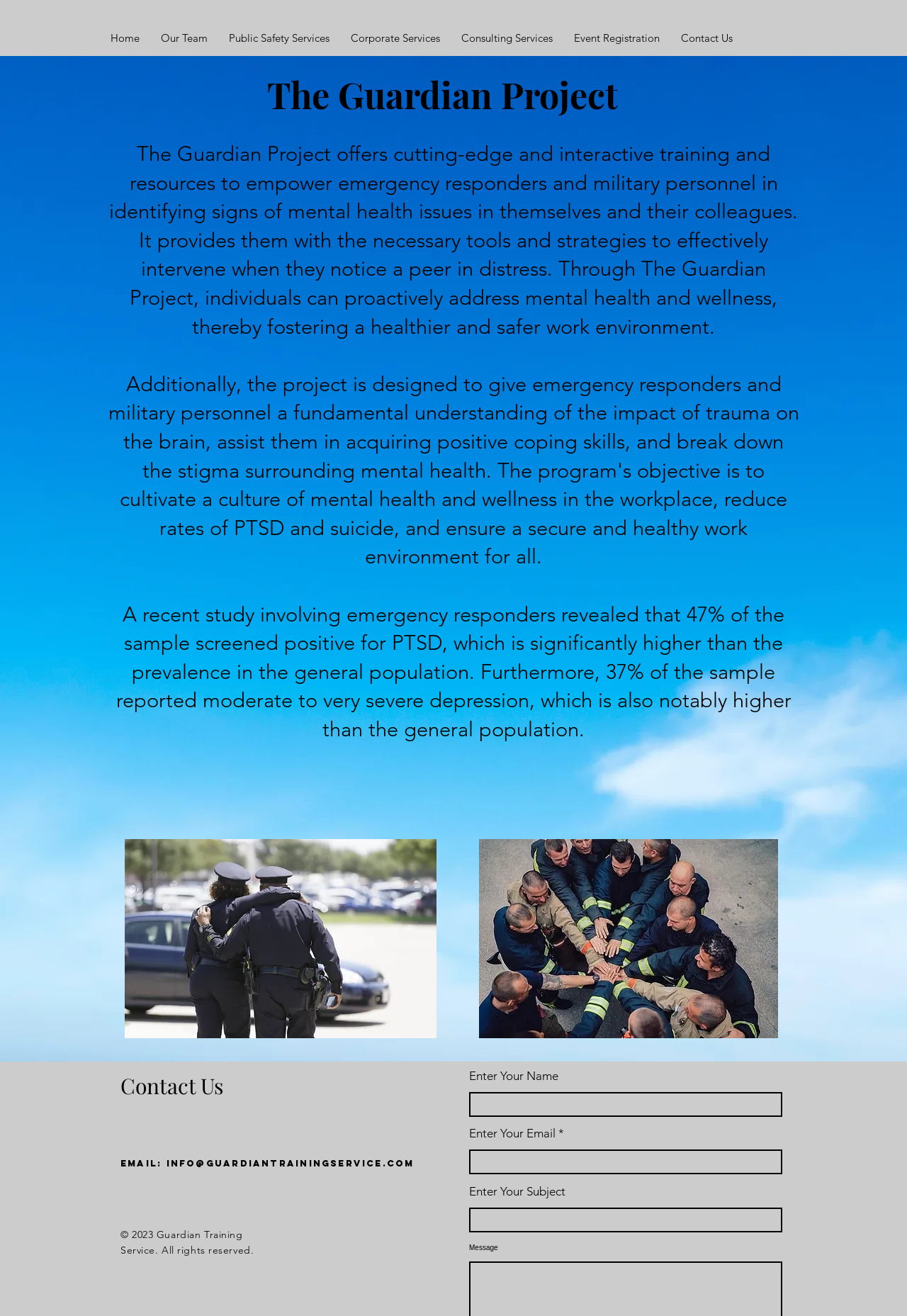What is the email address to contact The Guardian Project?
By examining the image, provide a one-word or phrase answer.

info@guardiantrainingservice.com